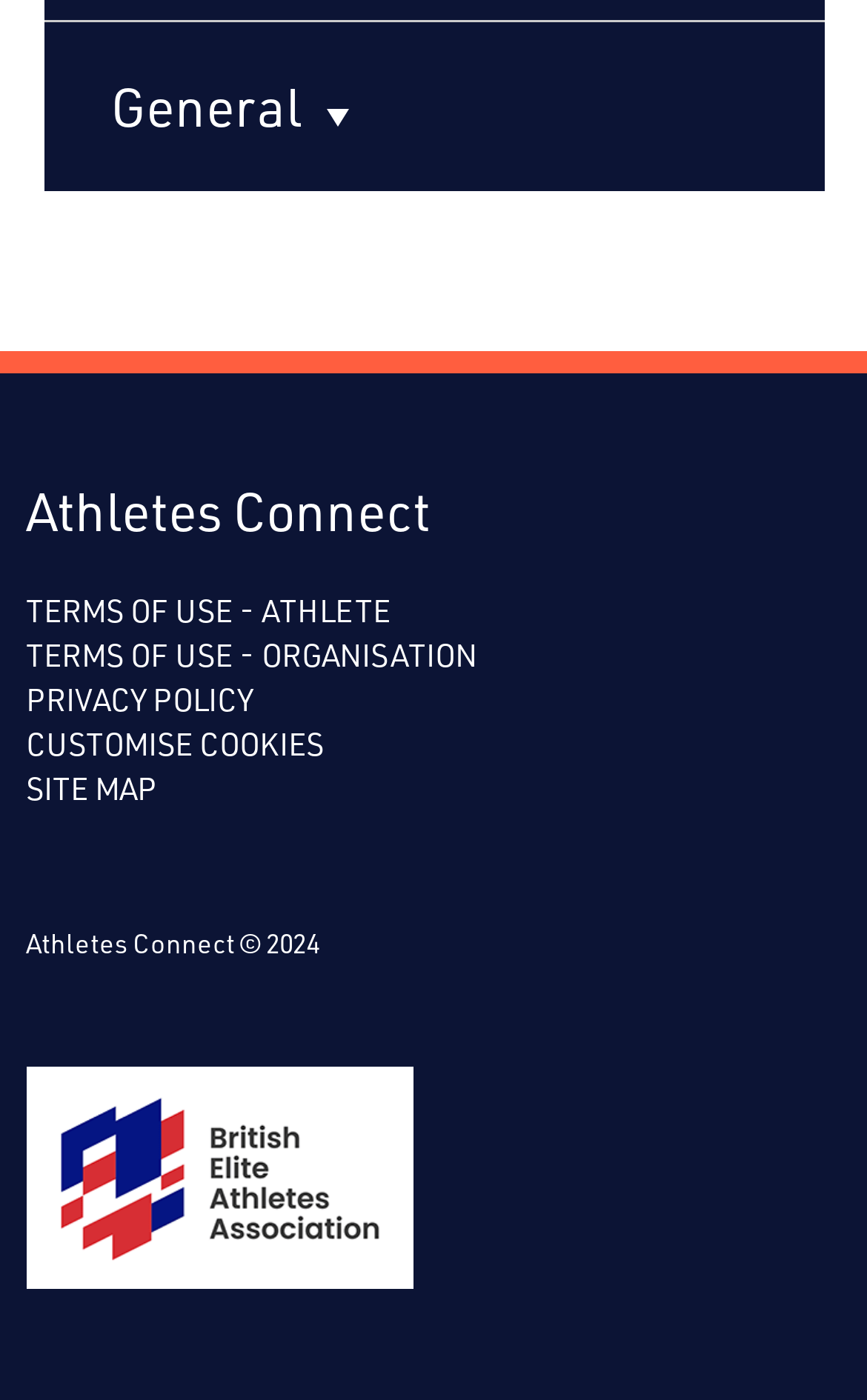Using the provided element description: "Privacy Policy", identify the bounding box coordinates. The coordinates should be four floats between 0 and 1 in the order [left, top, right, bottom].

[0.03, 0.484, 0.292, 0.514]